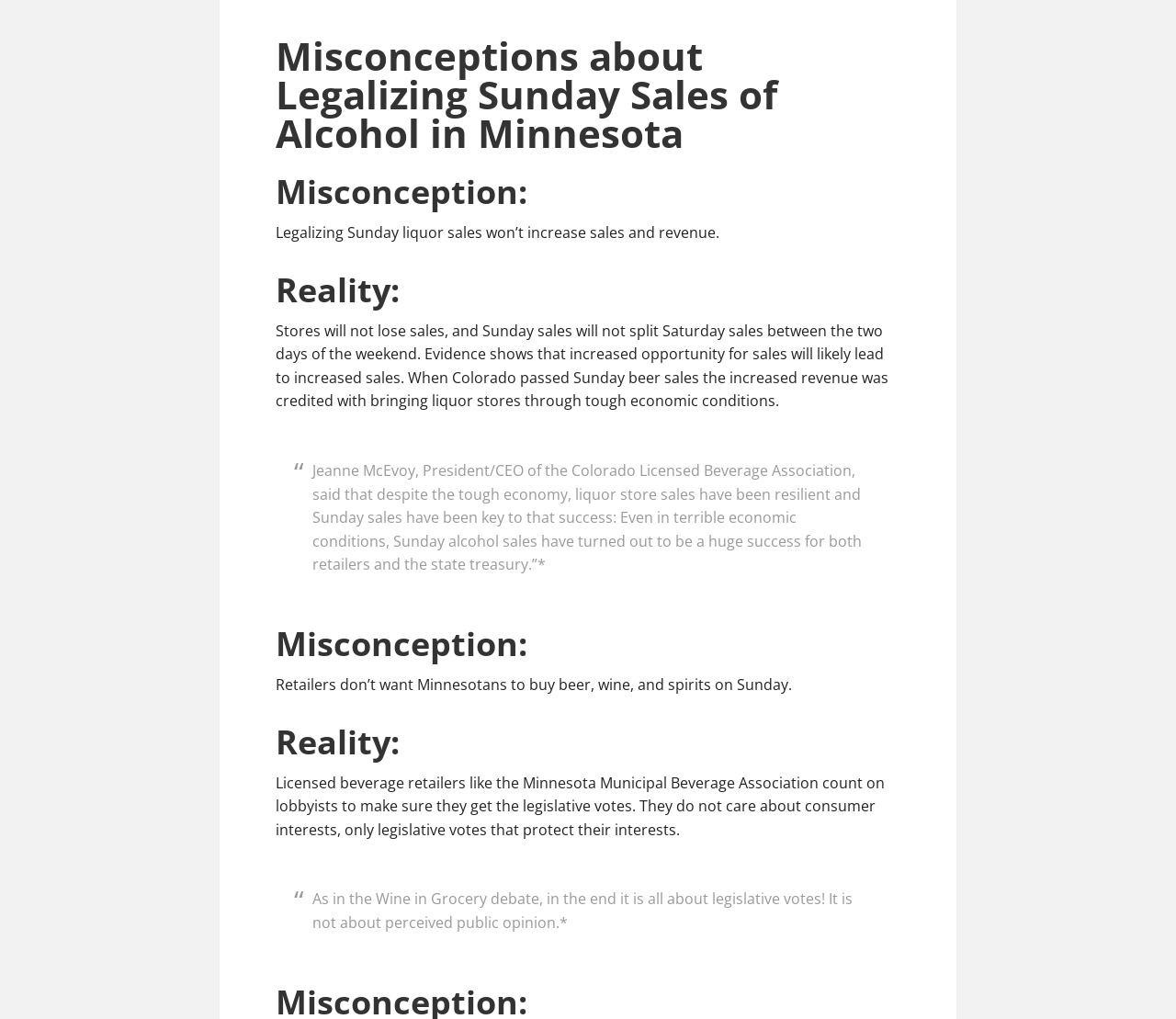Detail the features and information presented on the webpage.

The webpage is about debunking misconceptions related to legalizing Sunday sales of alcohol in Minnesota. At the top, there is a header with the title "Misconceptions about Legalizing Sunday Sales of Alcohol in Minnesota". Below the header, there are several sections, each addressing a misconception and its corresponding reality.

The first section starts with a heading "Misconception:" followed by a statement "Legalizing Sunday liquor sales won’t increase sales and revenue." This is then countered by a "Reality:" heading, which explains that stores will not lose sales and Sunday sales will likely lead to increased sales, citing evidence from Colorado.

The next section is a blockquote, which contains a quote from Jeanne McEvoy, President/CEO of the Colorado Licensed Beverage Association, supporting the idea that Sunday sales have been successful for retailers and the state treasury.

The second misconception is addressed below, with a heading "Misconception:" stating that retailers don't want Minnesotans to buy beer, wine, and spirits on Sunday. The corresponding "Reality:" heading reveals that licensed beverage retailers are more concerned with protecting their interests through legislative votes rather than consumer interests.

Finally, there is another blockquote, which contains a quote suggesting that the debate is ultimately about legislative votes rather than public opinion. Overall, the webpage presents a clear and structured argument against common misconceptions related to legalizing Sunday sales of alcohol in Minnesota.